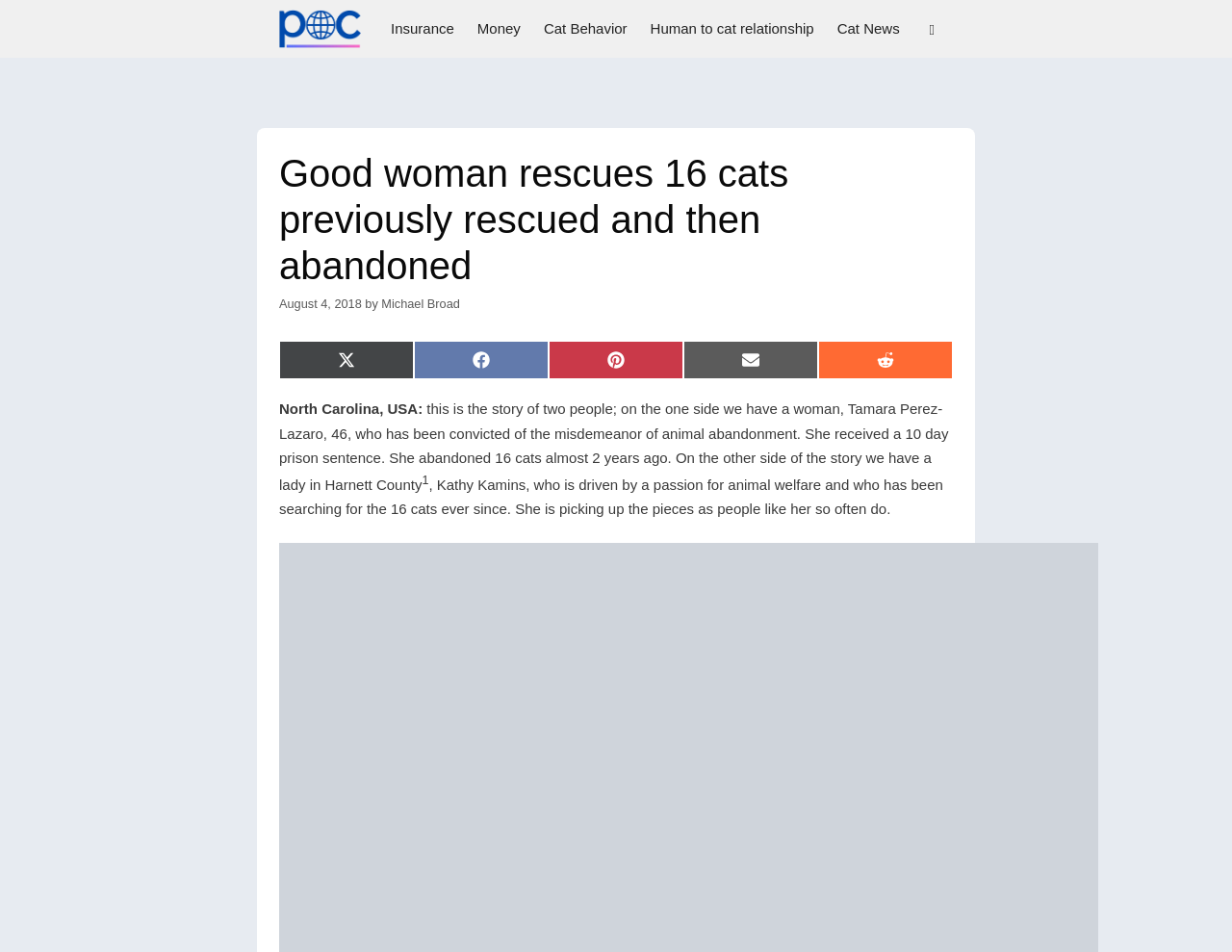Predict the bounding box of the UI element based on this description: "Human to cat relationship".

[0.518, 0.0, 0.67, 0.061]